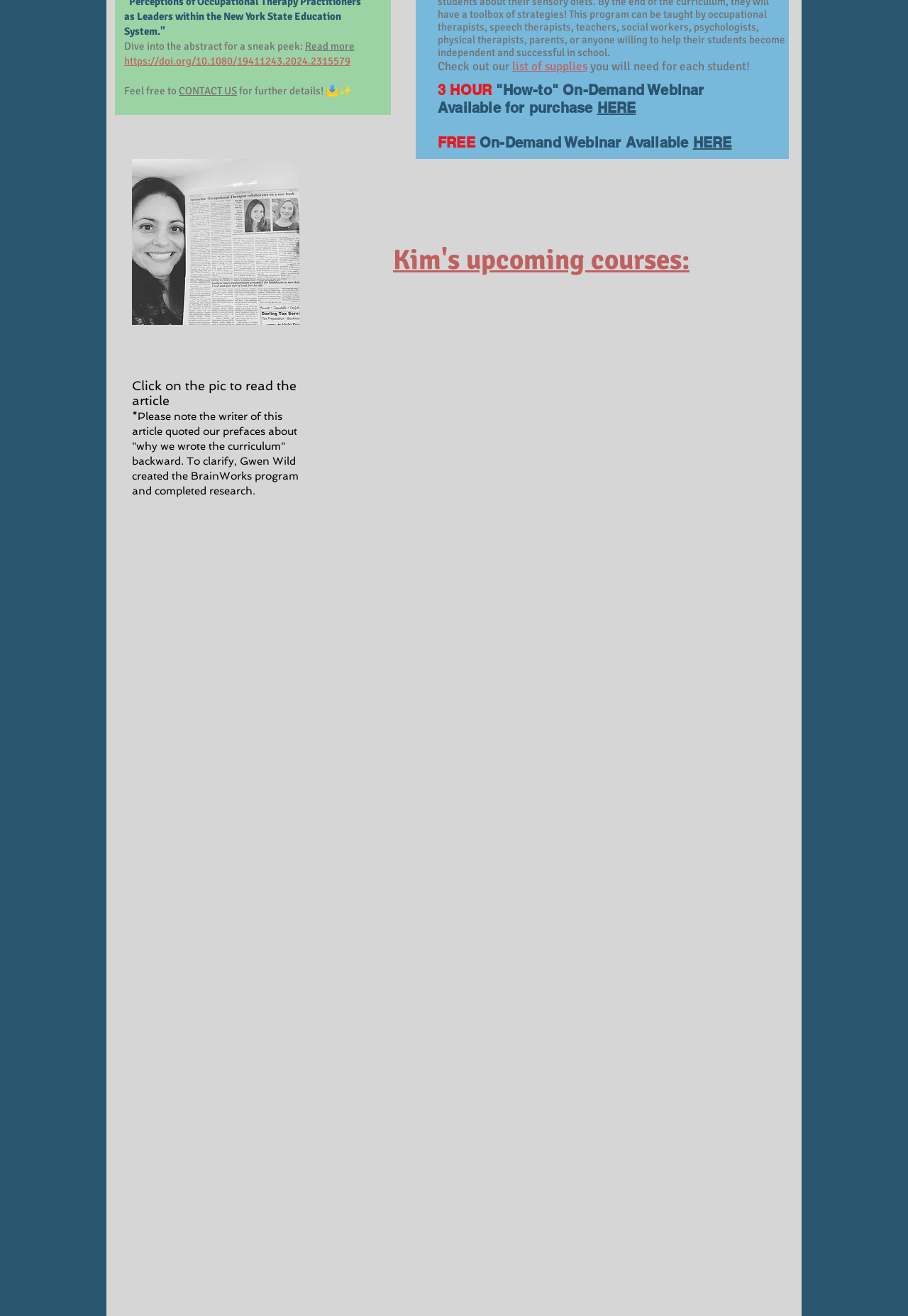Based on the description "Read more", find the bounding box of the specified UI element.

[0.336, 0.03, 0.391, 0.04]